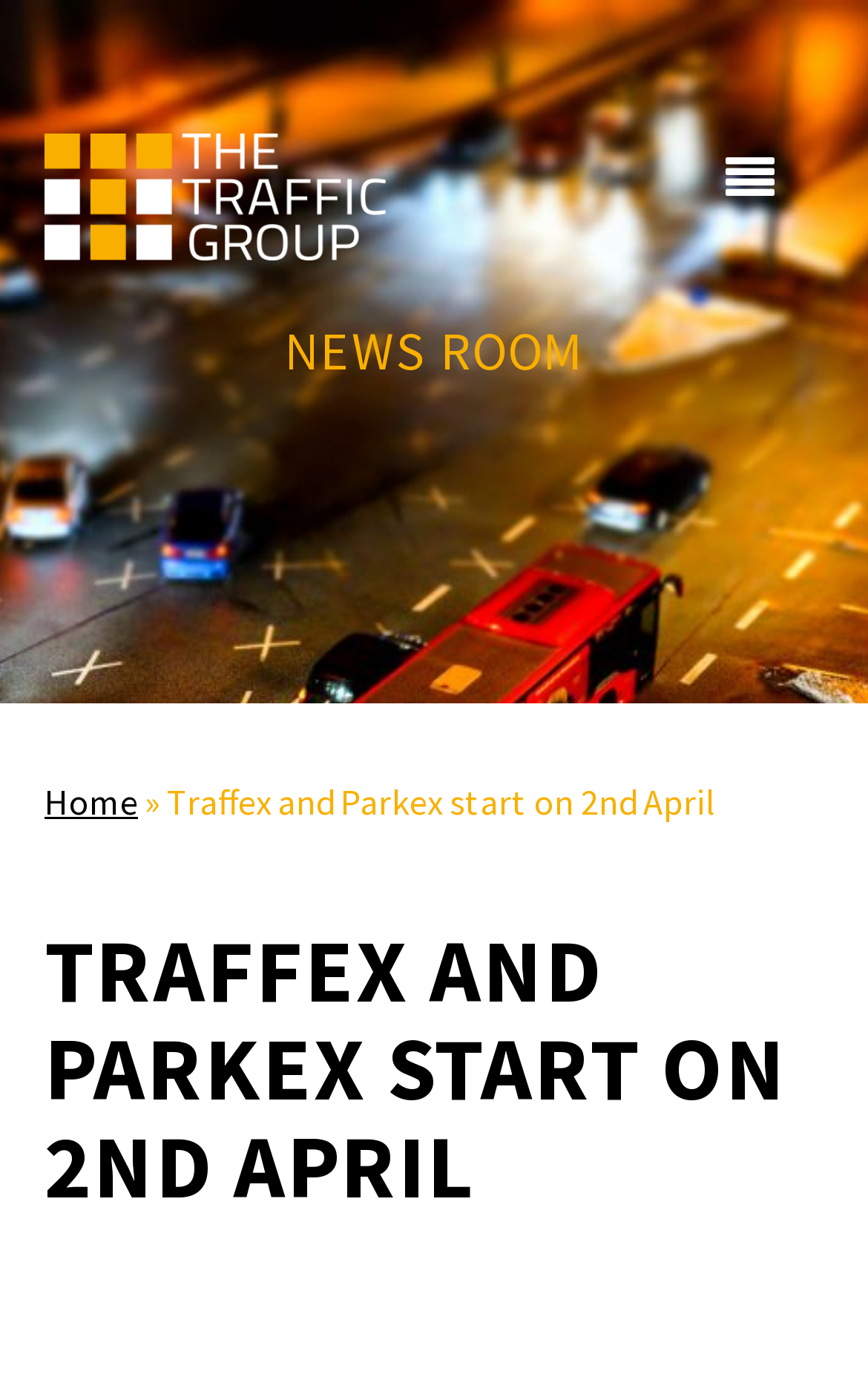Using the provided element description "Home", determine the bounding box coordinates of the UI element.

[0.051, 0.566, 0.159, 0.598]